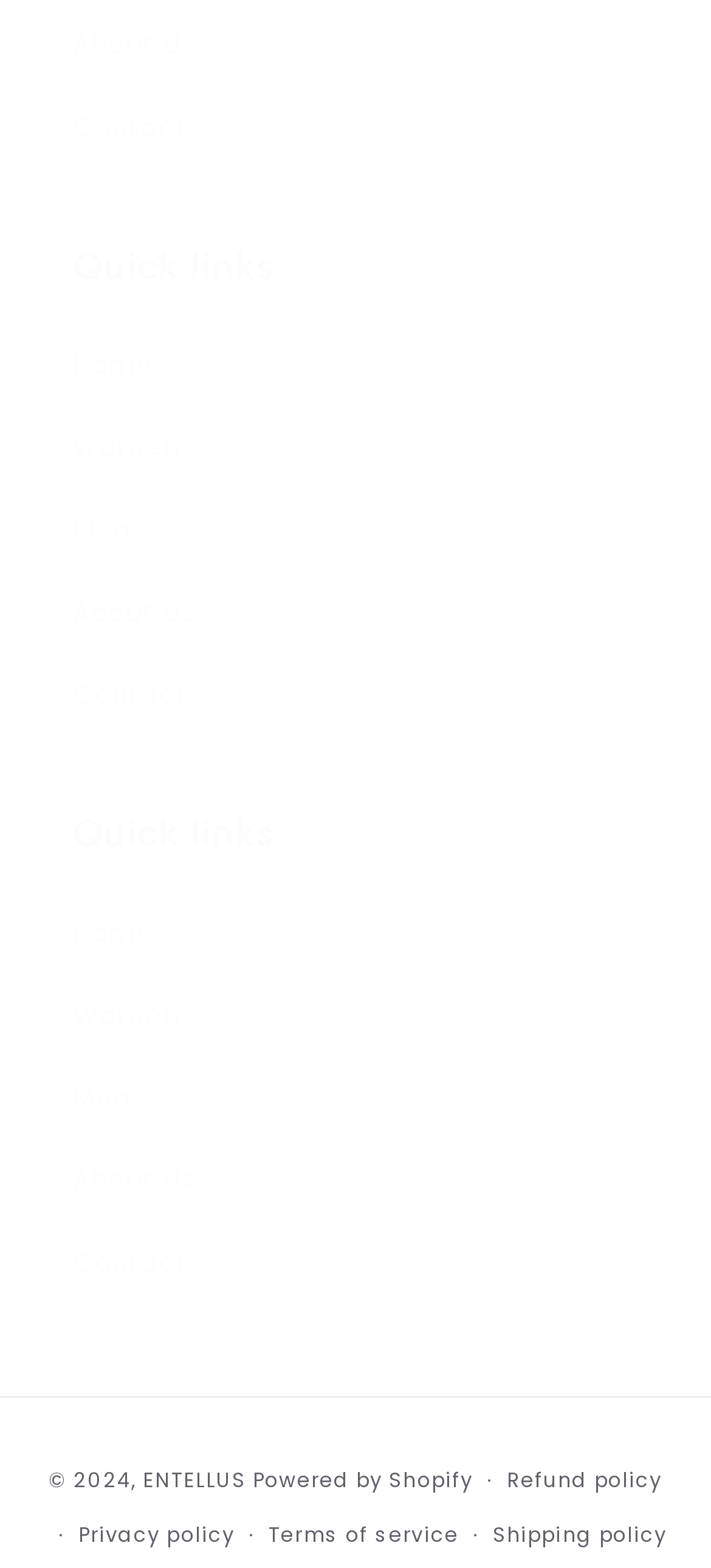Bounding box coordinates are specified in the format (top-left x, top-left y, bottom-right x, bottom-right y). All values are floating point numbers bounded between 0 and 1. Please provide the bounding box coordinate of the region this sentence describes: Home

[0.103, 0.569, 0.897, 0.622]